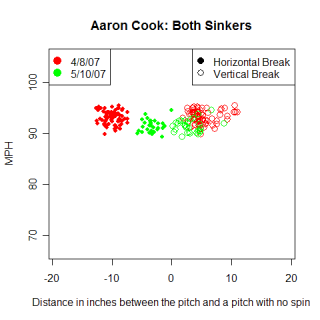What is the unit of measurement for the y-axis?
Look at the image and respond with a one-word or short-phrase answer.

MPH